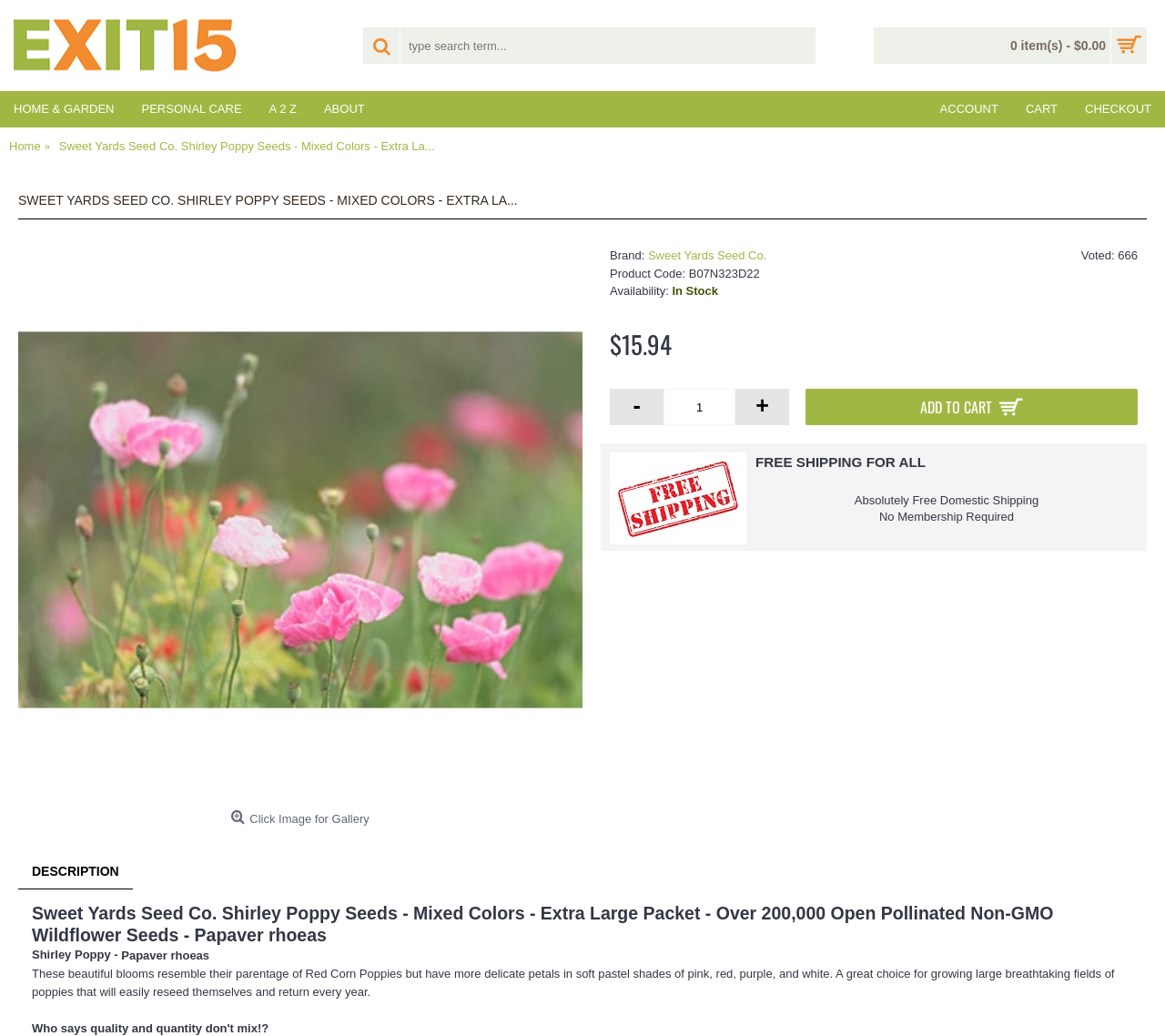Please identify the bounding box coordinates of the region to click in order to complete the task: "go to home page". The coordinates must be four float numbers between 0 and 1, specified as [left, top, right, bottom].

[0.008, 0.124, 0.035, 0.158]